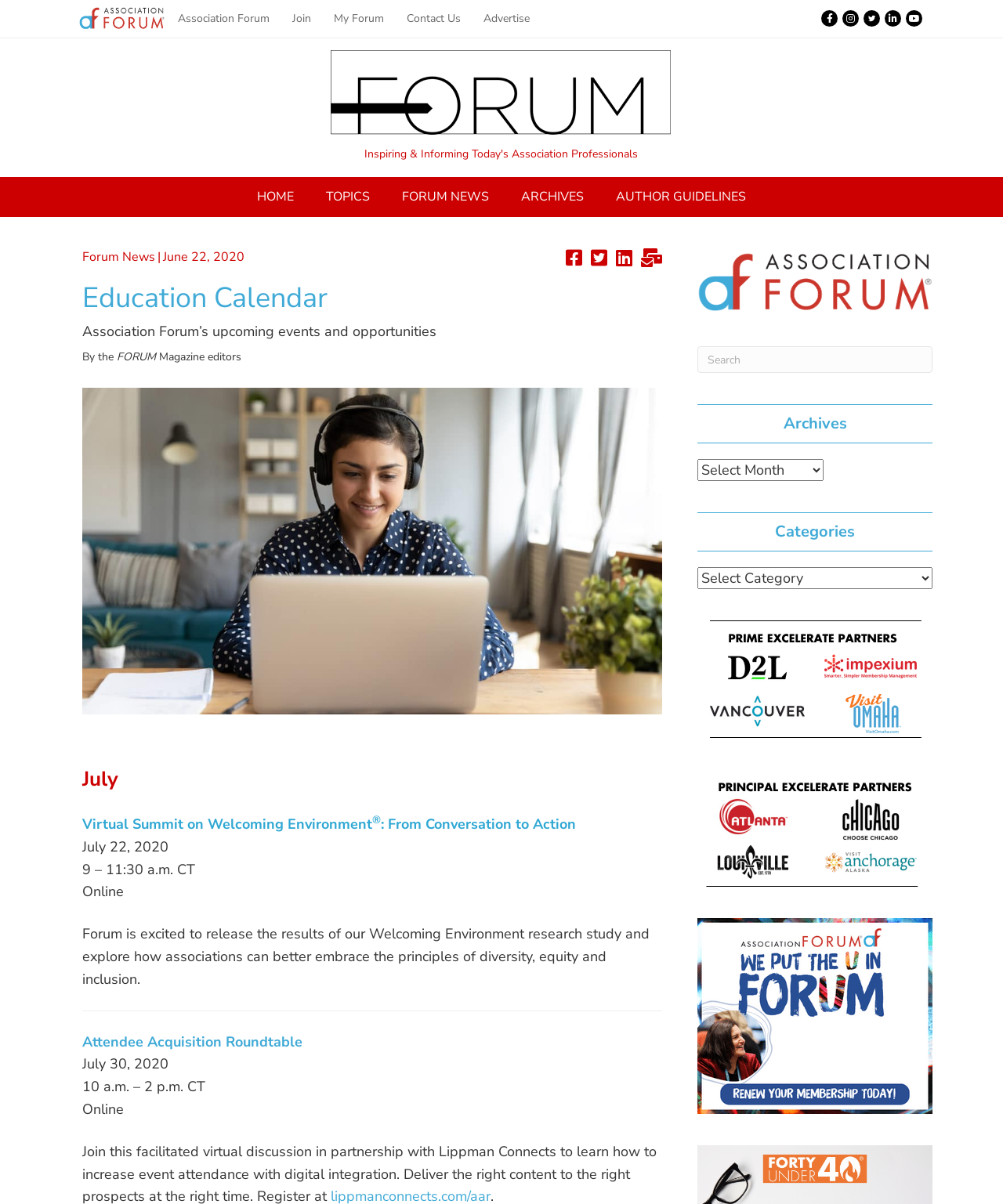Please provide the bounding box coordinates for the element that needs to be clicked to perform the following instruction: "Attend Virtual Summit on Welcoming Environment". The coordinates should be given as four float numbers between 0 and 1, i.e., [left, top, right, bottom].

[0.082, 0.677, 0.574, 0.692]